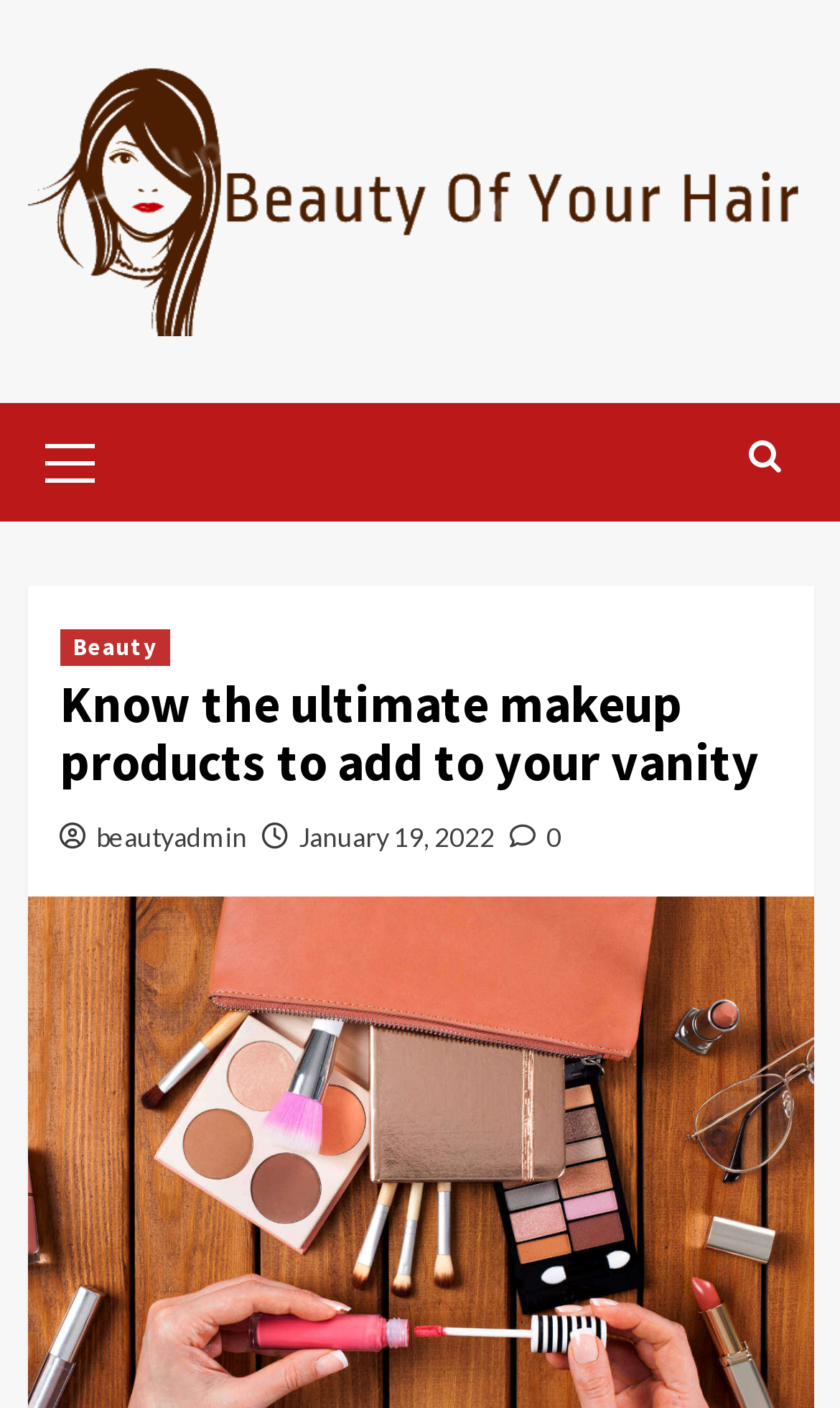Answer the question with a brief word or phrase:
What is the logo of the website?

beautyofyourhair